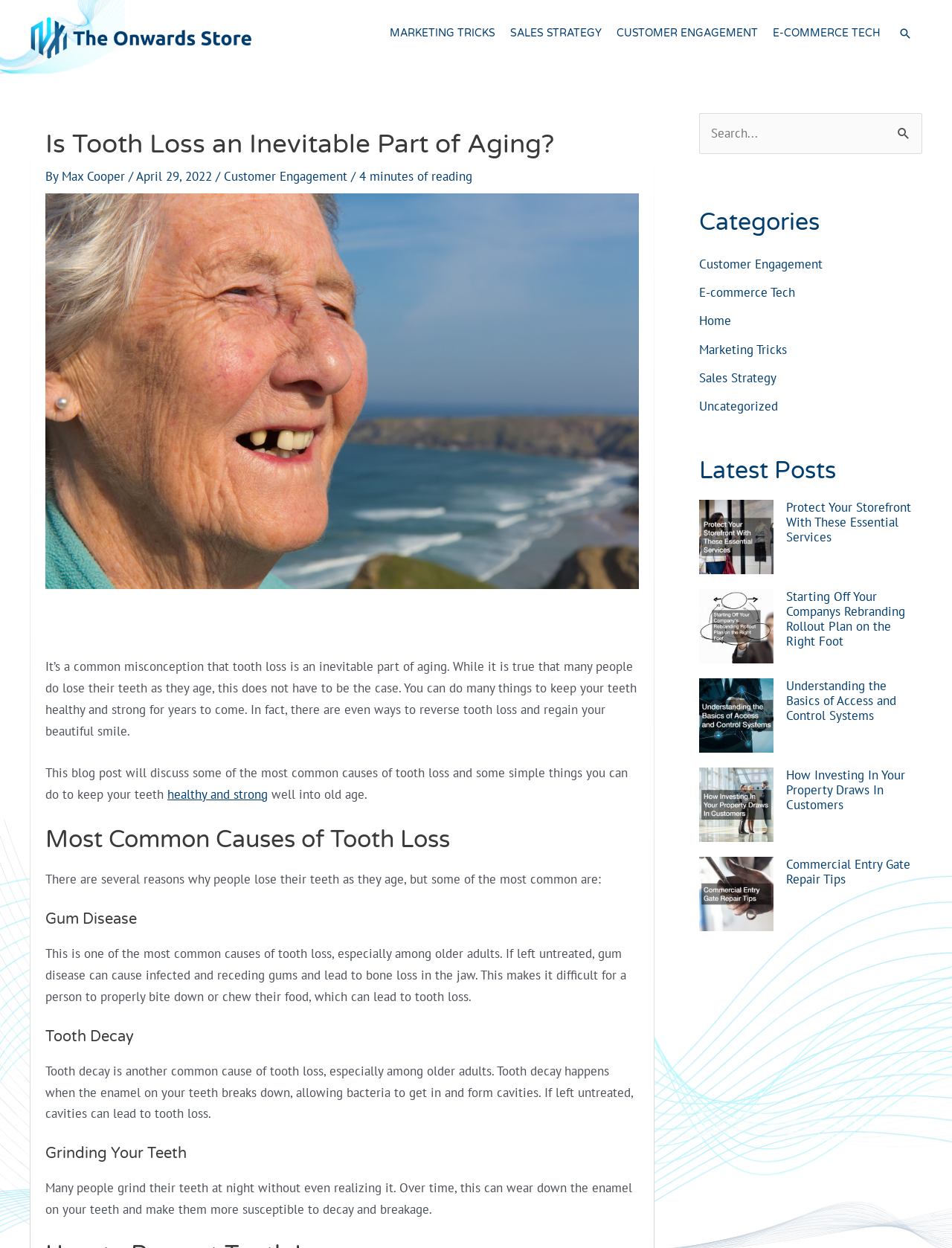Determine the bounding box of the UI element mentioned here: "Uncategorized". The coordinates must be in the format [left, top, right, bottom] with values ranging from 0 to 1.

[0.734, 0.319, 0.817, 0.332]